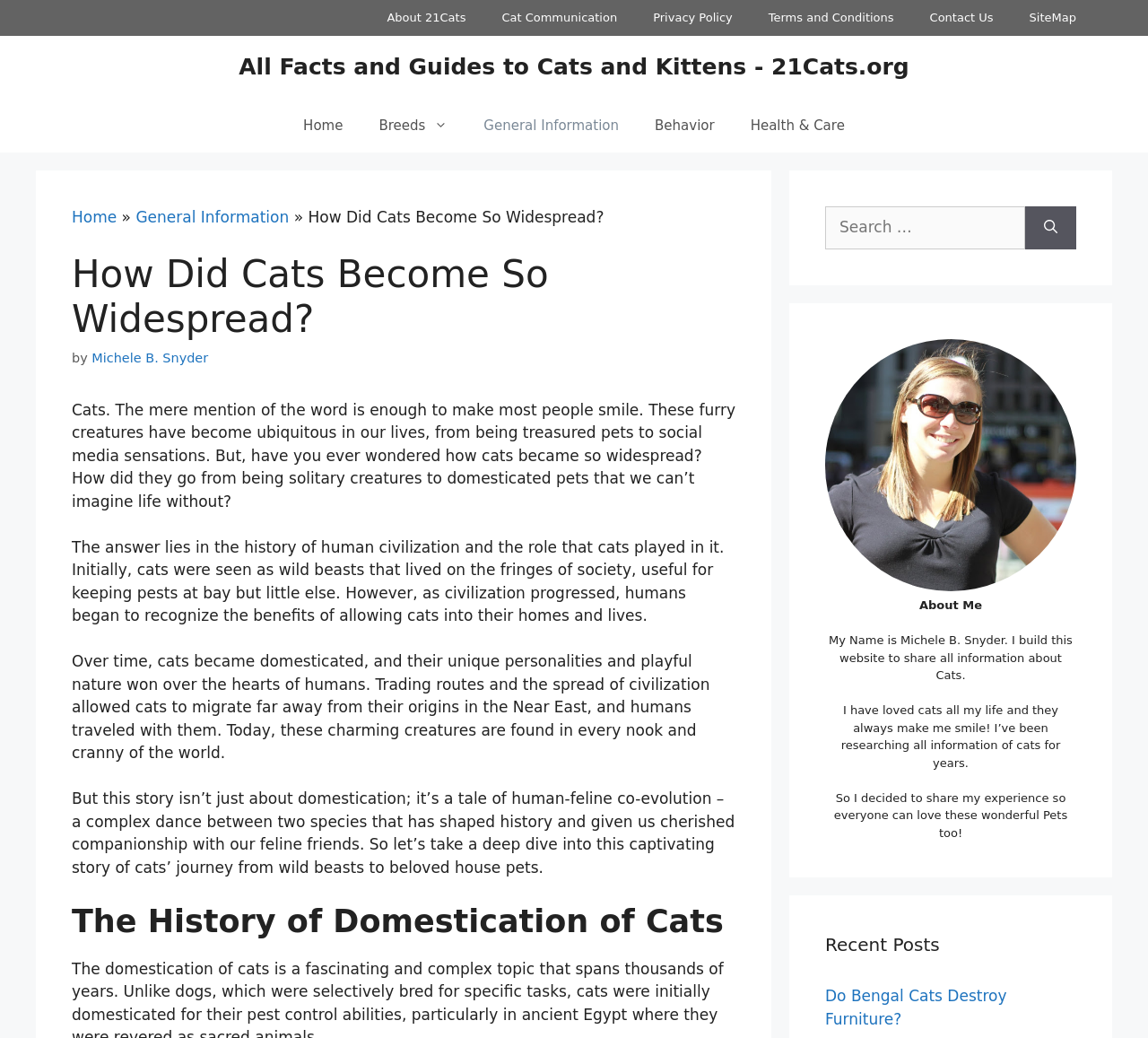Specify the bounding box coordinates of the area that needs to be clicked to achieve the following instruction: "Read the article about how cats became widespread".

[0.062, 0.243, 0.641, 0.355]